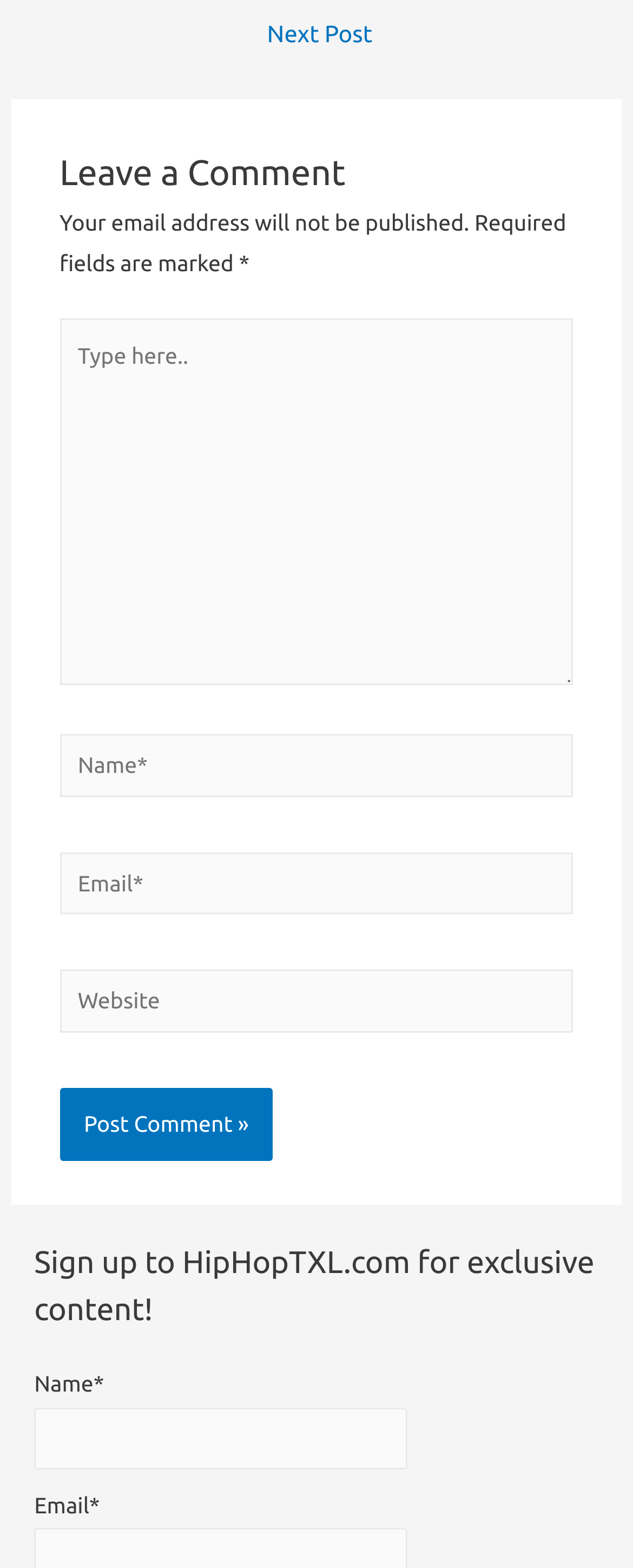Given the element description: "name="submit" value="Post Comment »"", predict the bounding box coordinates of this UI element. The coordinates must be four float numbers between 0 and 1, given as [left, top, right, bottom].

[0.094, 0.693, 0.432, 0.74]